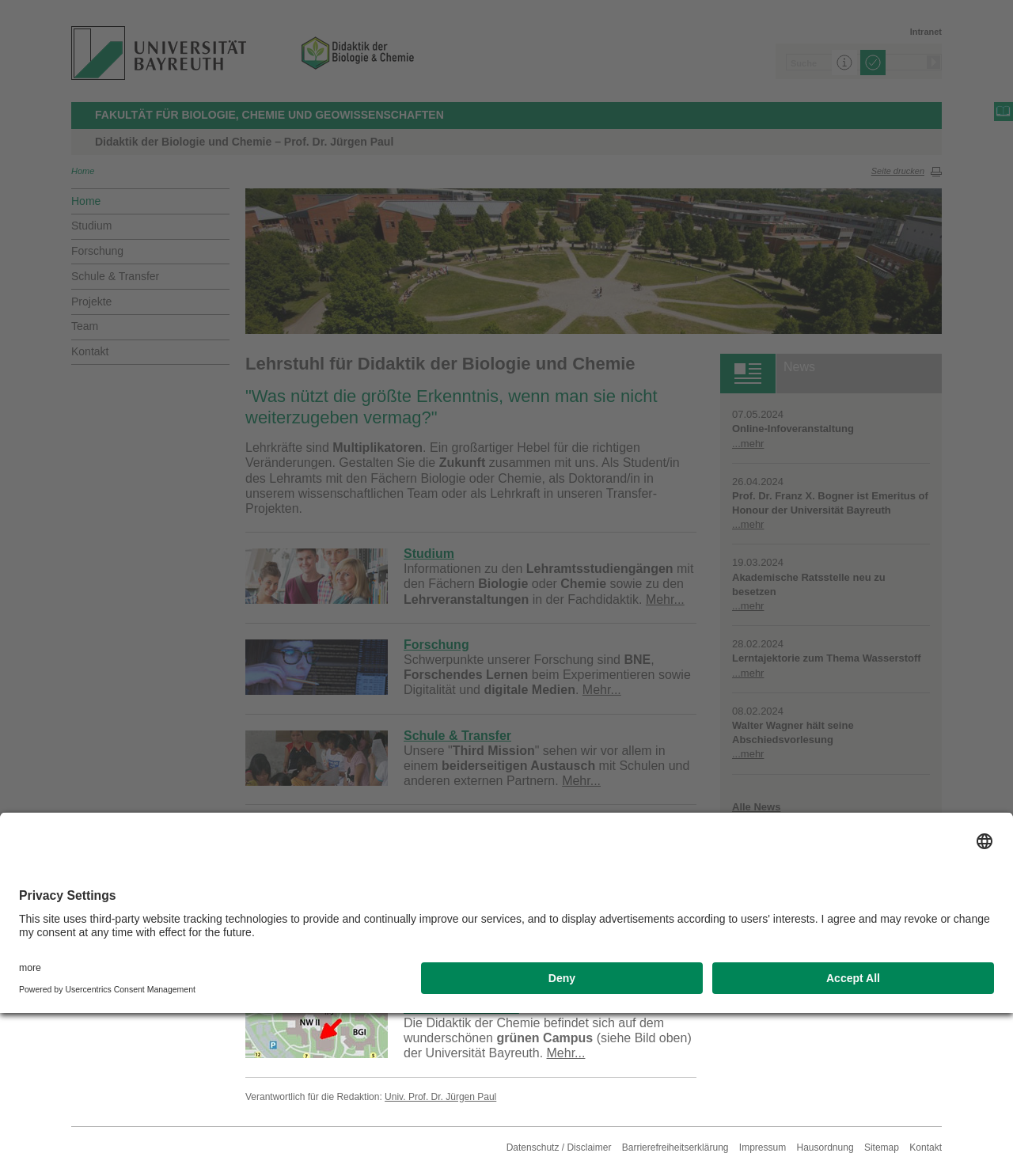Answer the question with a brief word or phrase:
What is the purpose of the 'Schule & Transfer' section?

Exchange with schools and external partners